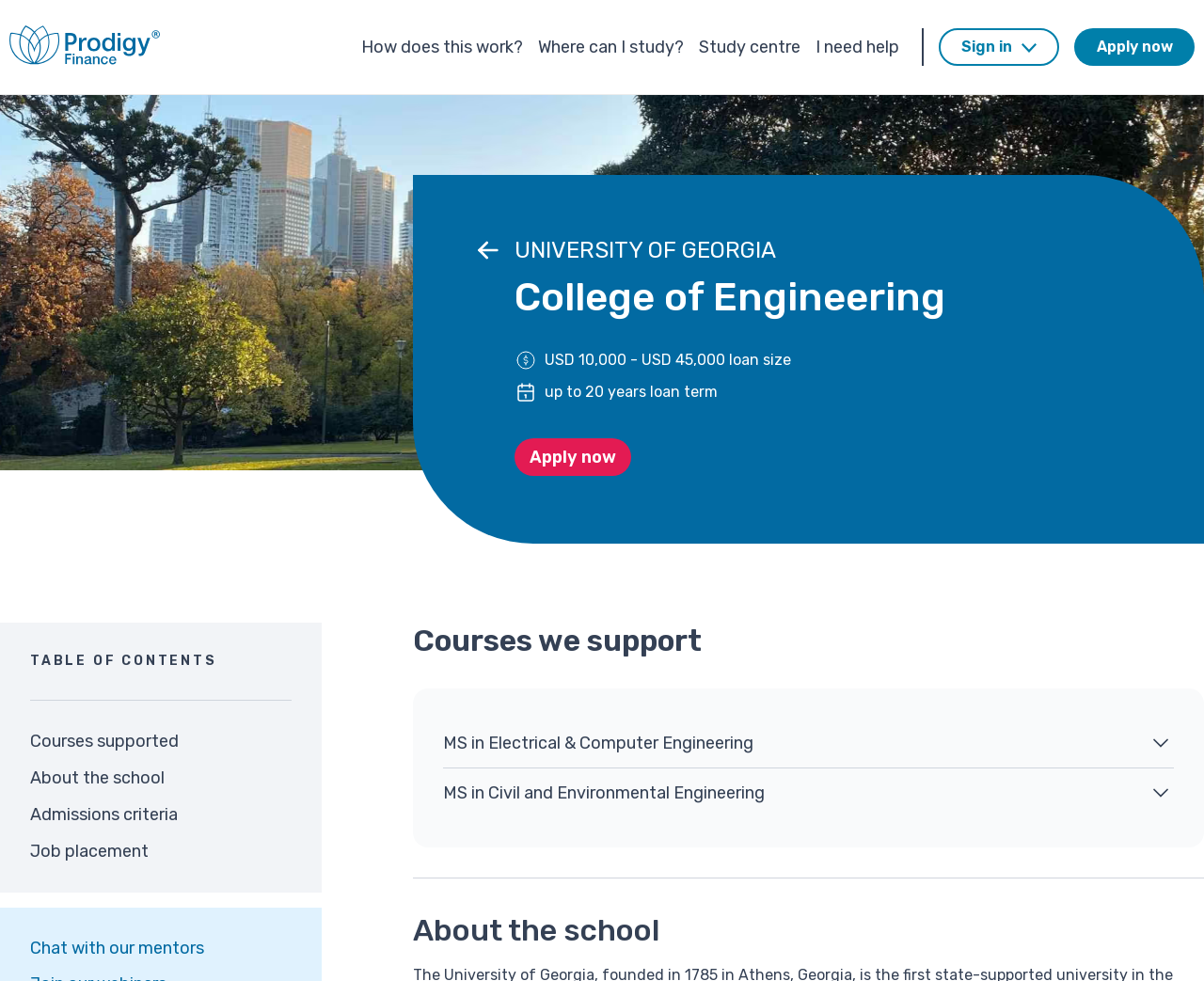Find the bounding box coordinates of the clickable region needed to perform the following instruction: "Click the 'Funding' link". The coordinates should be provided as four float numbers between 0 and 1, i.e., [left, top, right, bottom].

[0.587, 0.25, 0.761, 0.3]